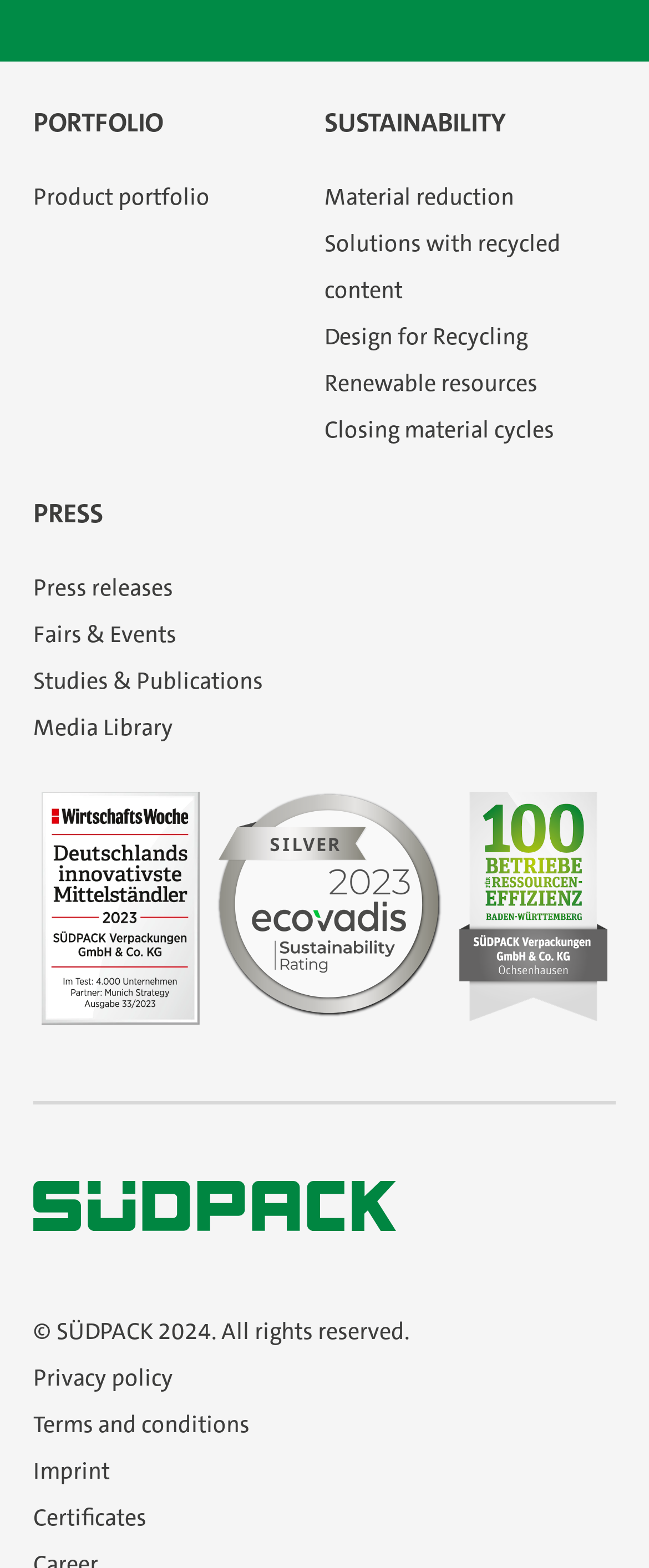Determine the bounding box coordinates of the clickable element to achieve the following action: 'View product portfolio'. Provide the coordinates as four float values between 0 and 1, formatted as [left, top, right, bottom].

[0.051, 0.116, 0.323, 0.135]